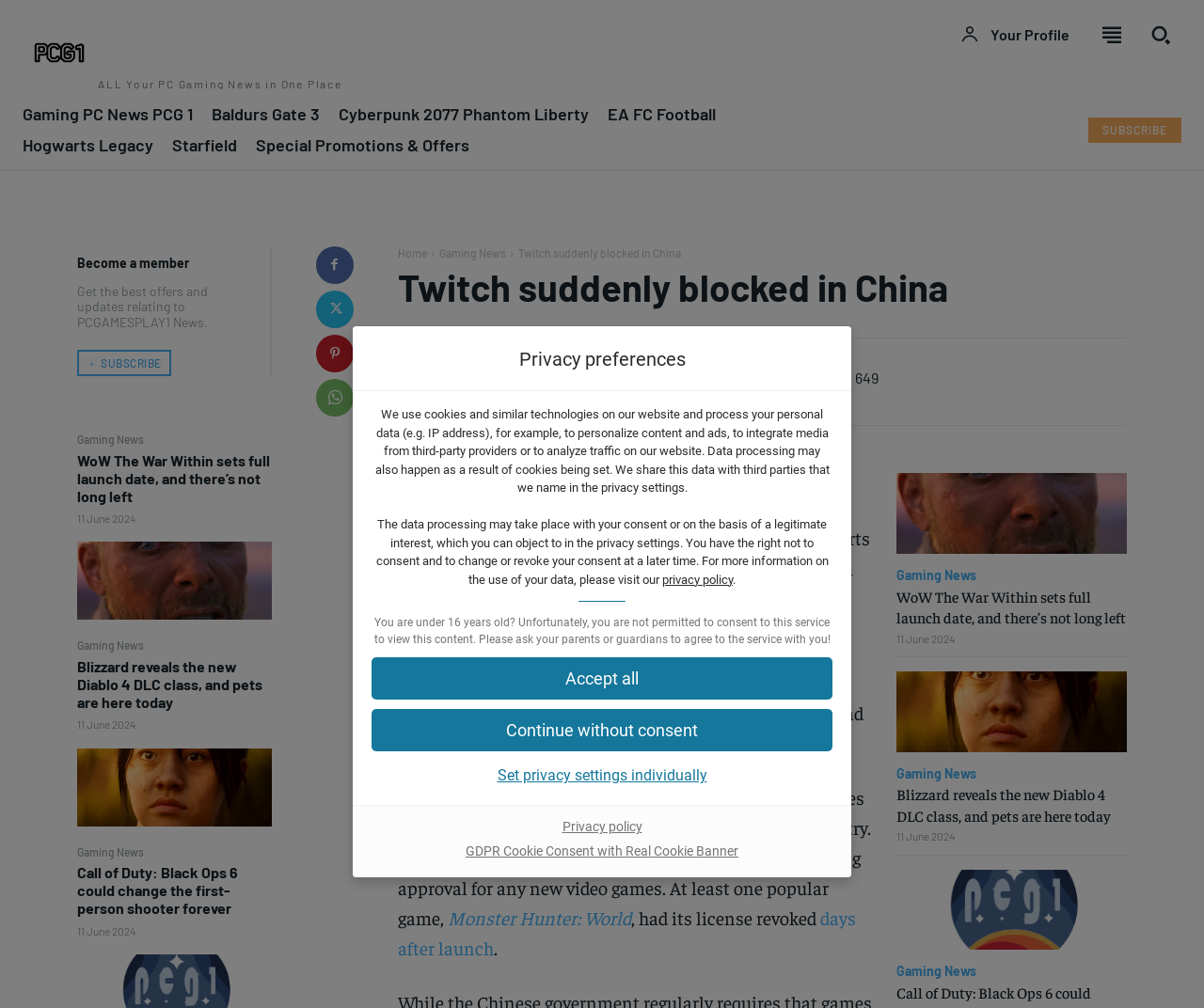Describe the entire webpage, focusing on both content and design.

The webpage is about the news that Twitch, a livestream platform, is no longer available in China. At the top of the page, there is a link to "Skip to consent choices" positioned slightly to the right of the center. Below this link, there is a heading "Privacy preferences" that spans about a third of the page width, centered horizontally. 

Under the heading, there are two blocks of static text that occupy most of the page width, explaining the website's use of cookies and data processing. The first block of text is positioned slightly above the center of the page, while the second block is below it. 

A link to the "privacy policy" is placed to the right of the second block of text, aligned with its bottom edge. Below this, there is a message warning that users under 16 years old are not permitted to consent to the service, which spans the same width as the blocks of text above.

Three buttons are positioned below the message, aligned to the left edge of the page: "Accept all", "Continue without consent", and "Set privacy settings individually". The buttons are stacked vertically, with "Accept all" at the top and "Set privacy settings individually" at the bottom.

At the bottom of the page, there are two more links: "Privacy policy" and "GDPR Cookie Consent with Real Cookie Banner", positioned side by side, with the first link slightly to the left of the center and the second link to its right.